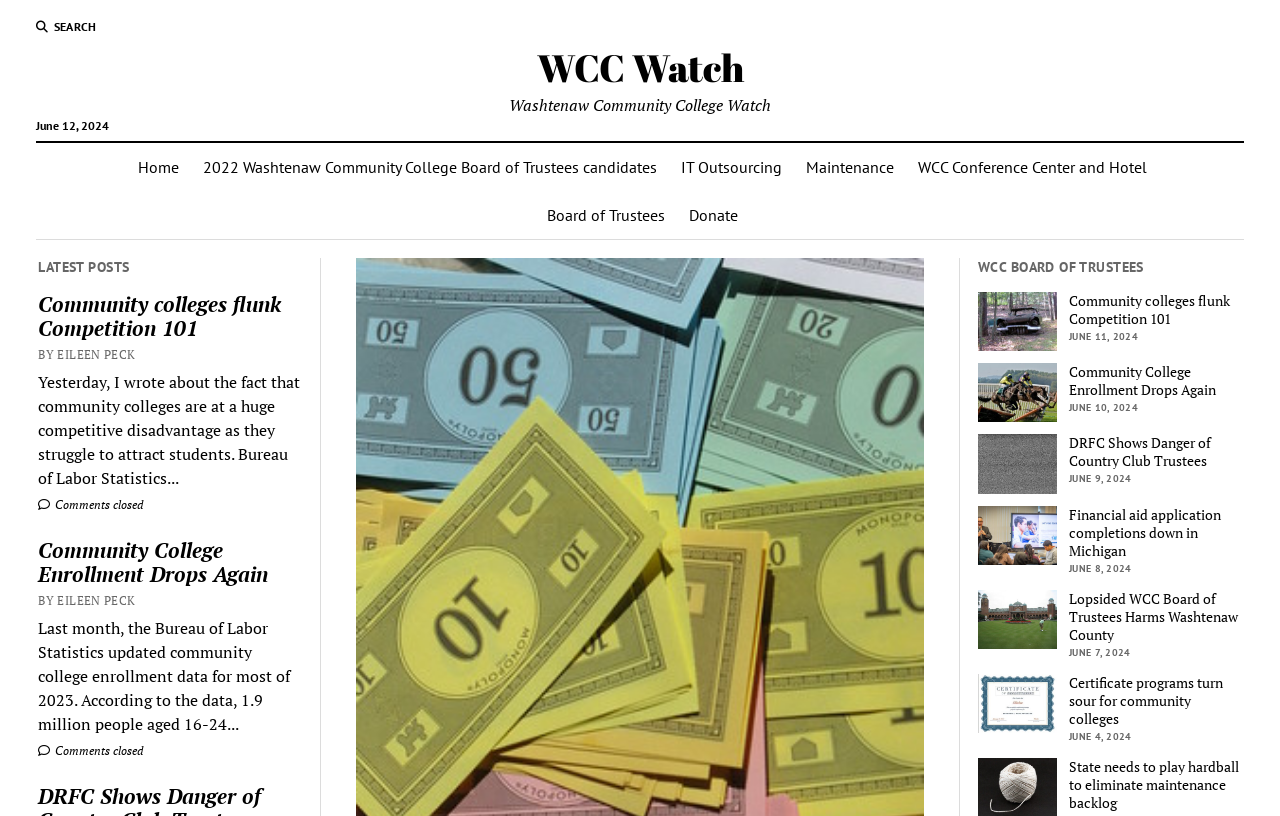Please locate the bounding box coordinates of the element that should be clicked to achieve the given instruction: "Go to the home page".

[0.098, 0.175, 0.149, 0.234]